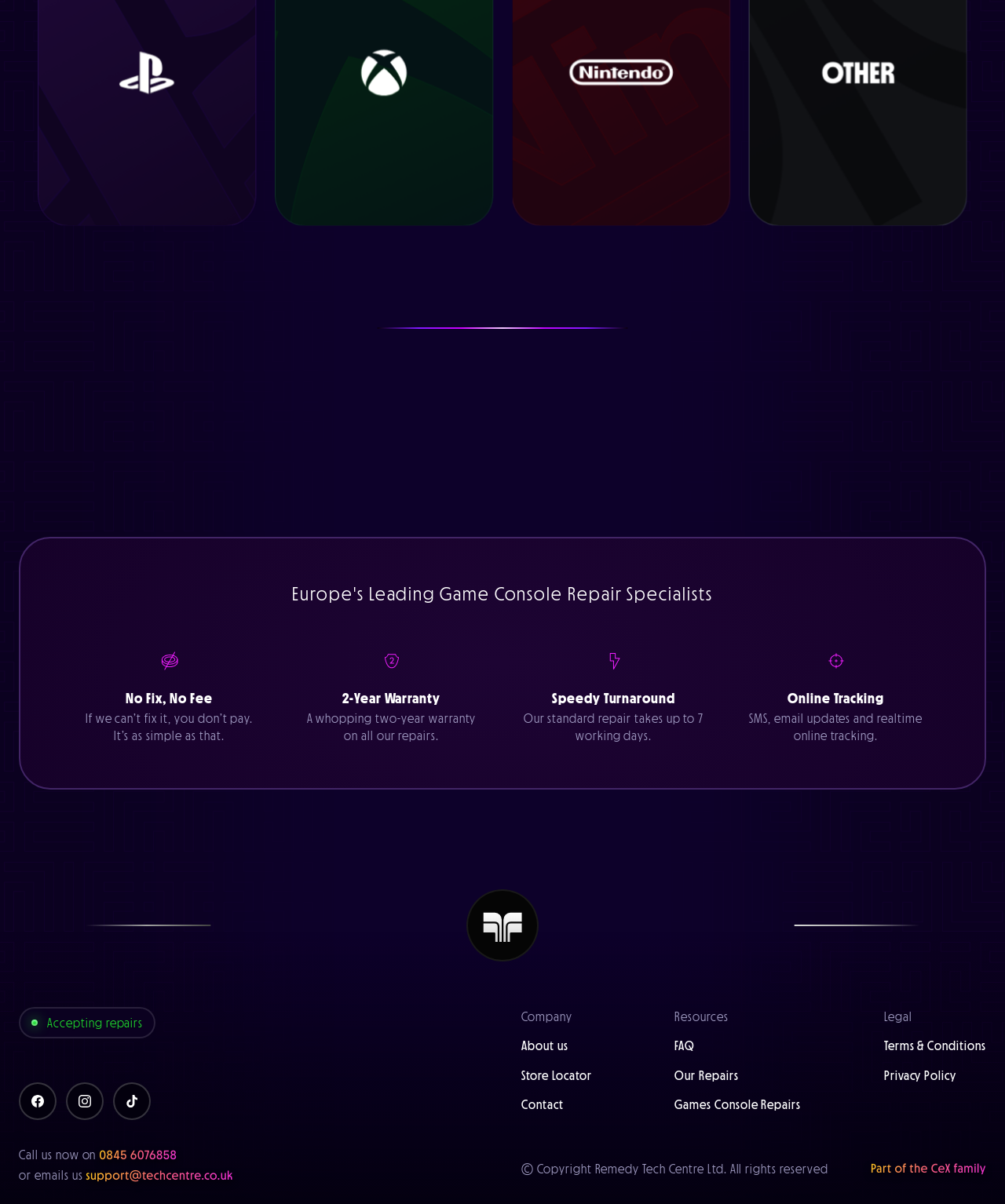Provide a short answer using a single word or phrase for the following question: 
What is the warranty period for repairs?

2-Year Warranty